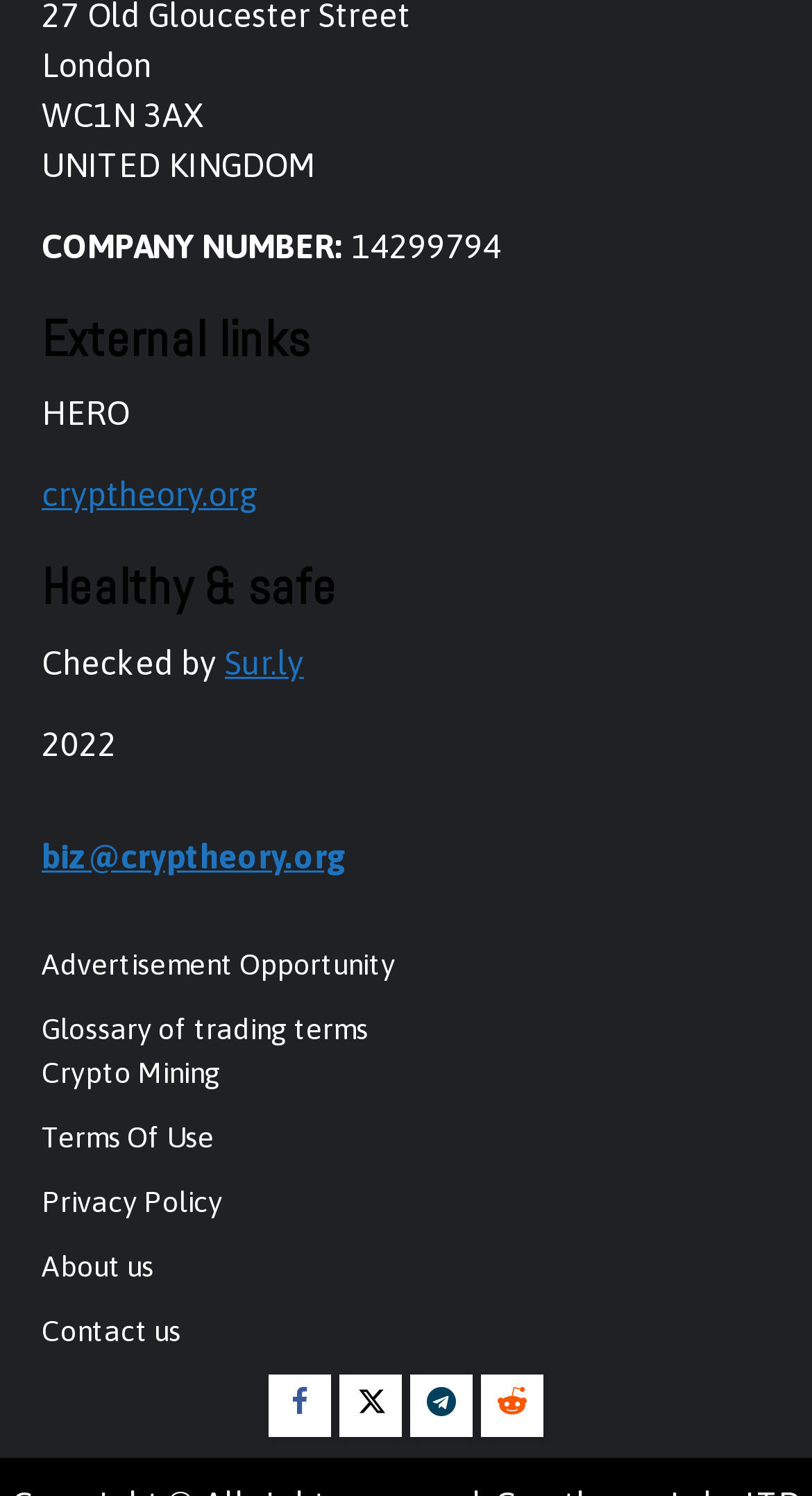Pinpoint the bounding box coordinates of the clickable element to carry out the following instruction: "Check the terms of use."

[0.051, 0.748, 0.264, 0.771]